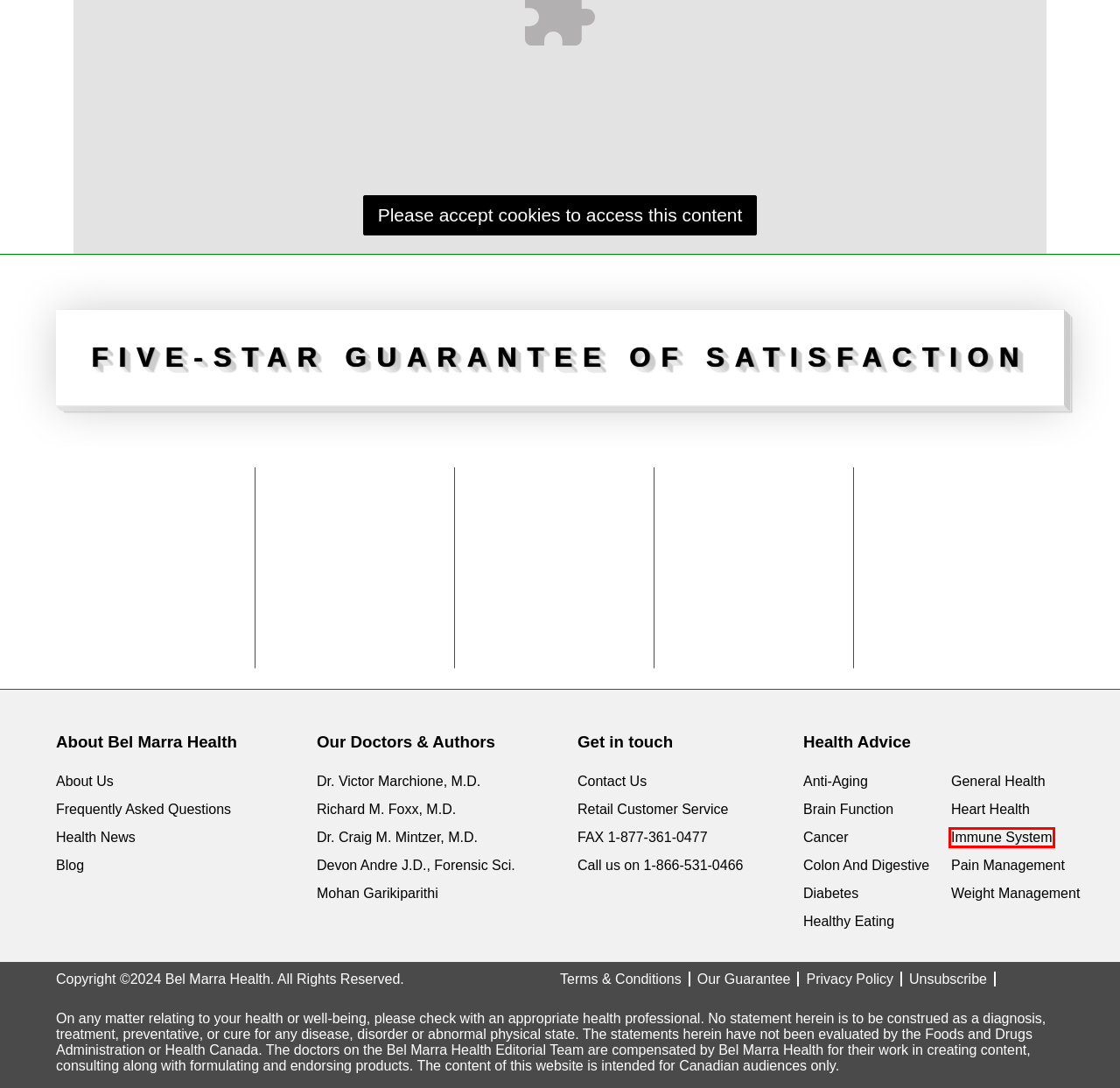Given a screenshot of a webpage with a red bounding box highlighting a UI element, determine which webpage description best matches the new webpage that appears after clicking the highlighted element. Here are the candidates:
A. Know More About Bel Marra Health
B. Privacy Policy
C. Immune System Advice and Natural Remedies - Bel Marra Health
D. Weight Management Advice and Natural Remedies - Bel Marra Health
E. Diabetes Advice and Natural Remedies - Bel Marra Health
F. Anti-Aging Advice and Natural Remedies - Bel Marra Health
G. About Richard M. Foxx, M.D.
H. Brain Function Advice and Natural Remedies - Bel Marra Health

C